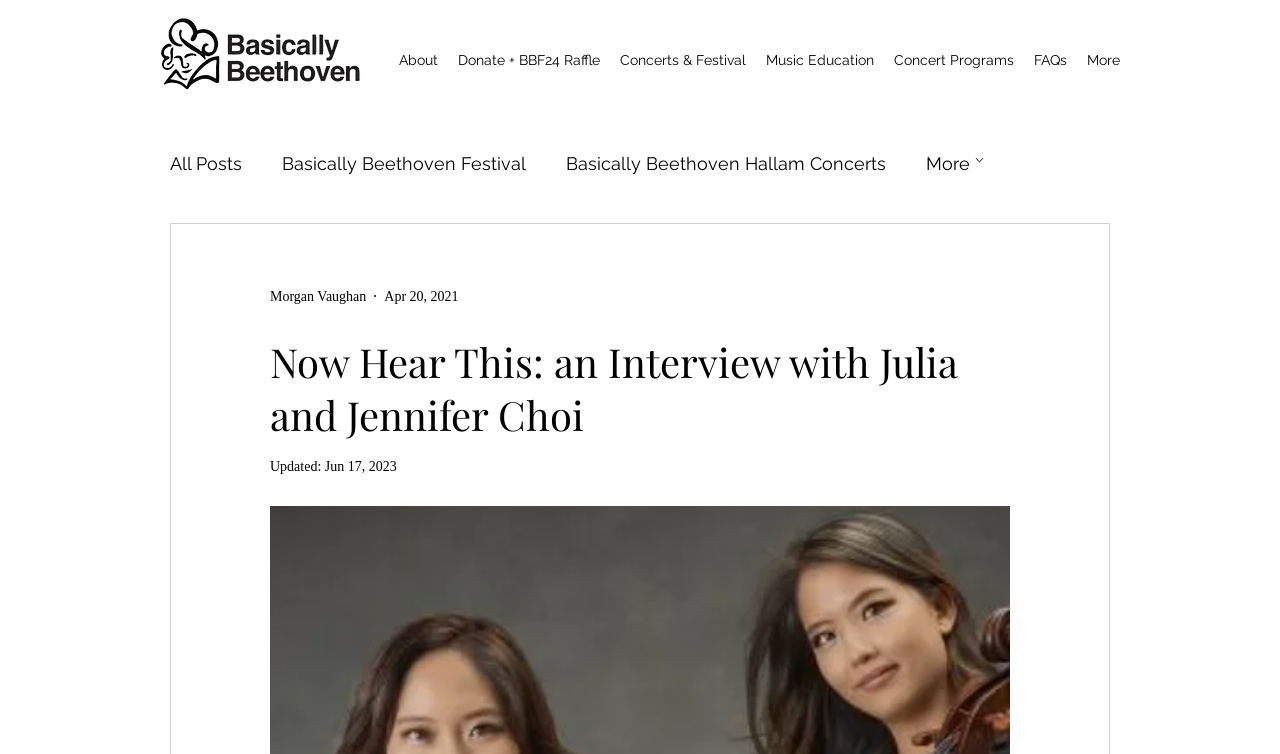Please find the bounding box coordinates for the clickable element needed to perform this instruction: "Click on the 'HOME' link".

None